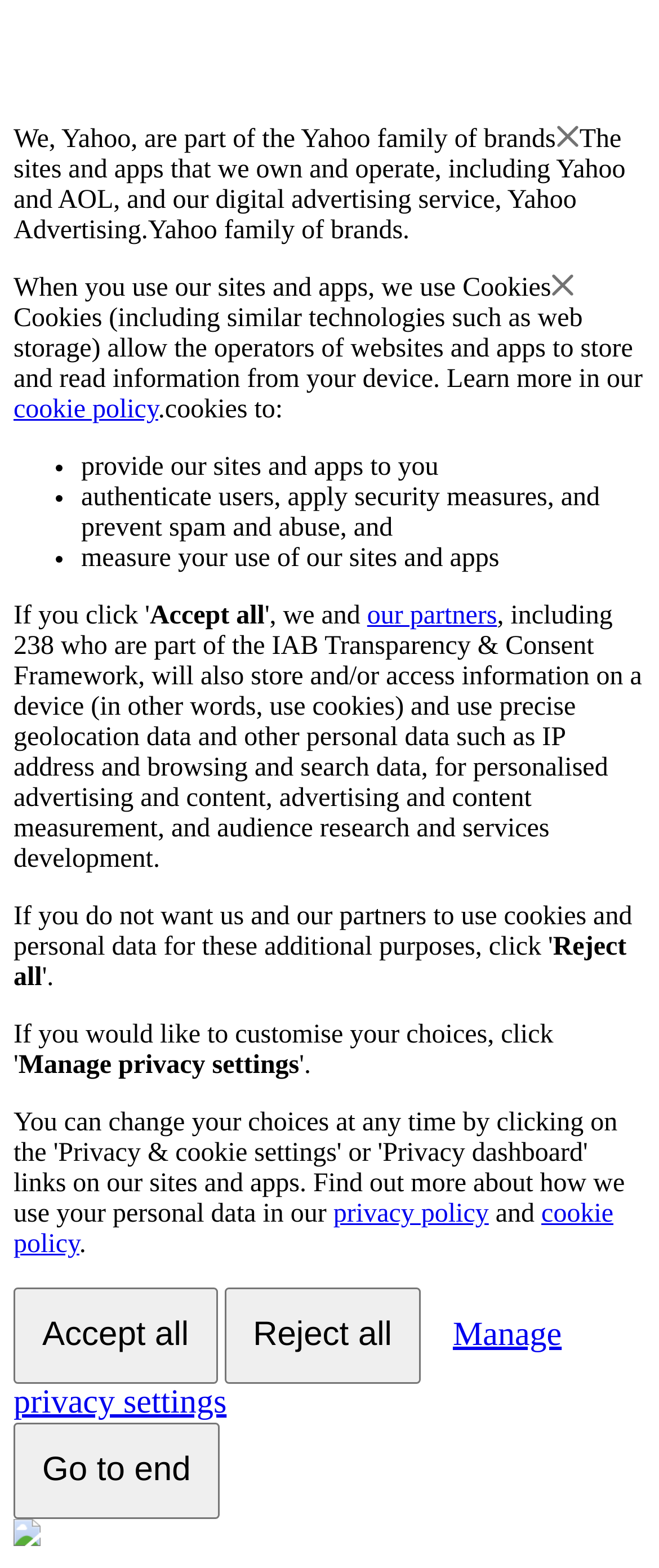What do cookies allow operators to do?
Please give a well-detailed answer to the question.

According to the webpage, 'Cookies (including similar technologies such as web storage) allow the operators of websites and apps to store and read information from your device.' This implies that cookies enable operators to store and access information on a user's device.